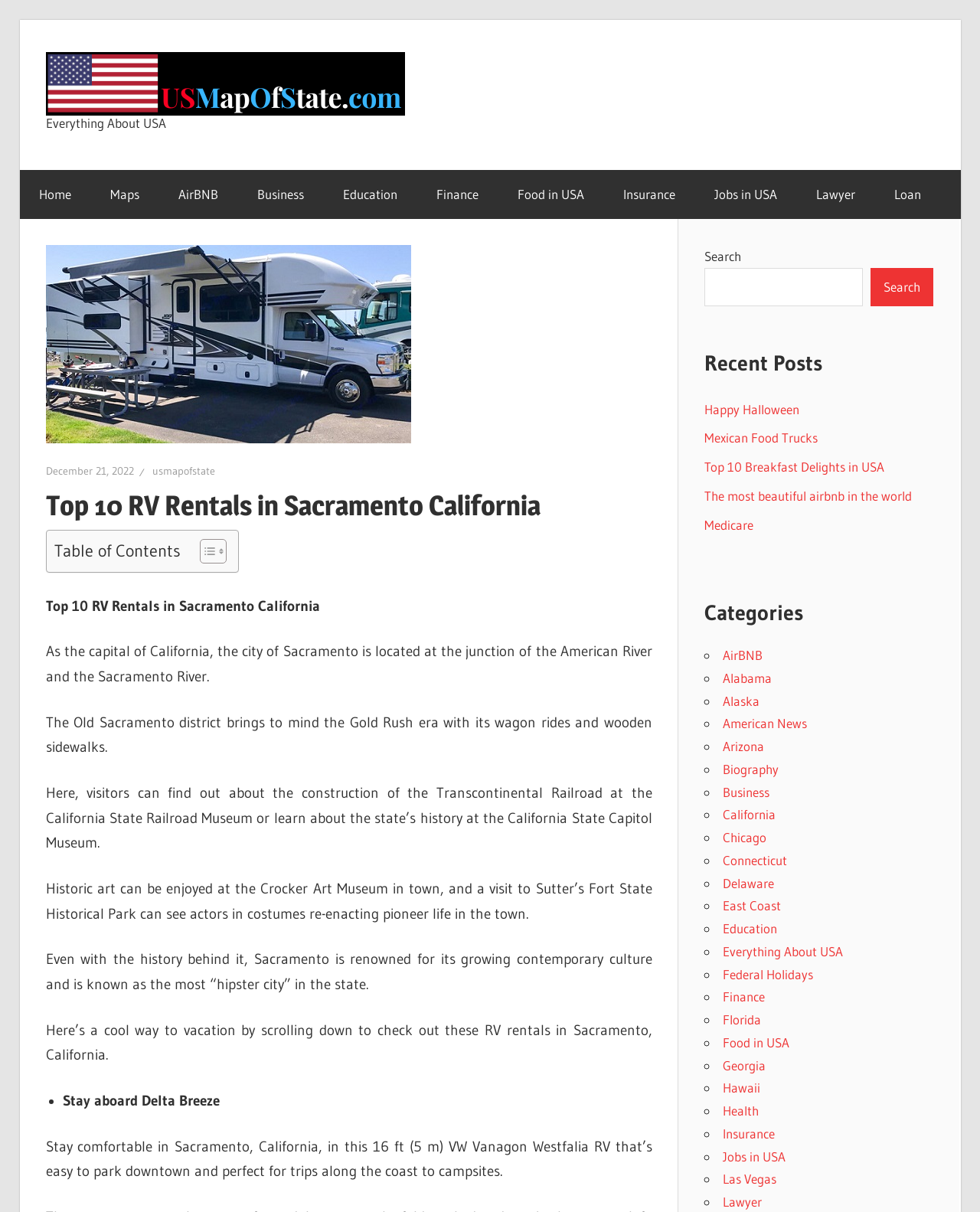Please locate the bounding box coordinates for the element that should be clicked to achieve the following instruction: "Visit the 'US Map Of State' page". Ensure the coordinates are given as four float numbers between 0 and 1, i.e., [left, top, right, bottom].

[0.426, 0.045, 0.504, 0.225]